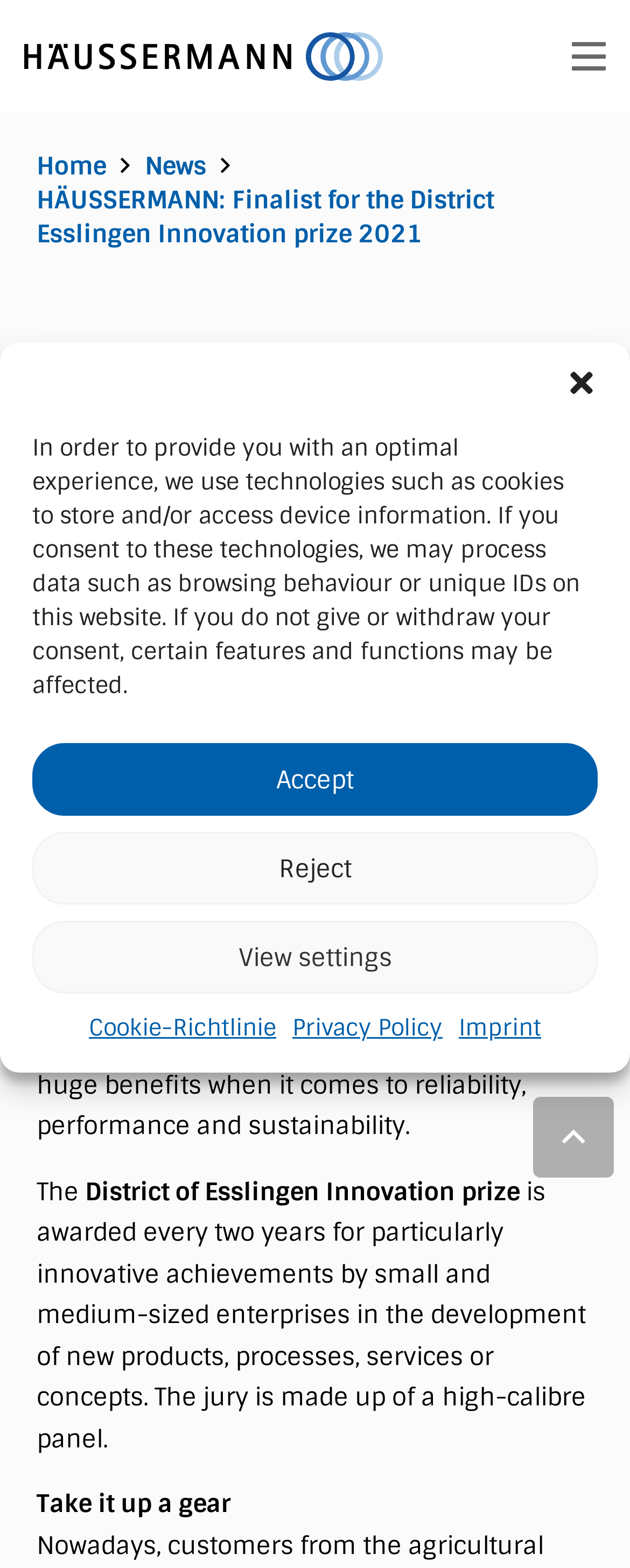Please specify the coordinates of the bounding box for the element that should be clicked to carry out this instruction: "View the 'Imprint'". The coordinates must be four float numbers between 0 and 1, formatted as [left, top, right, bottom].

[0.728, 0.644, 0.859, 0.669]